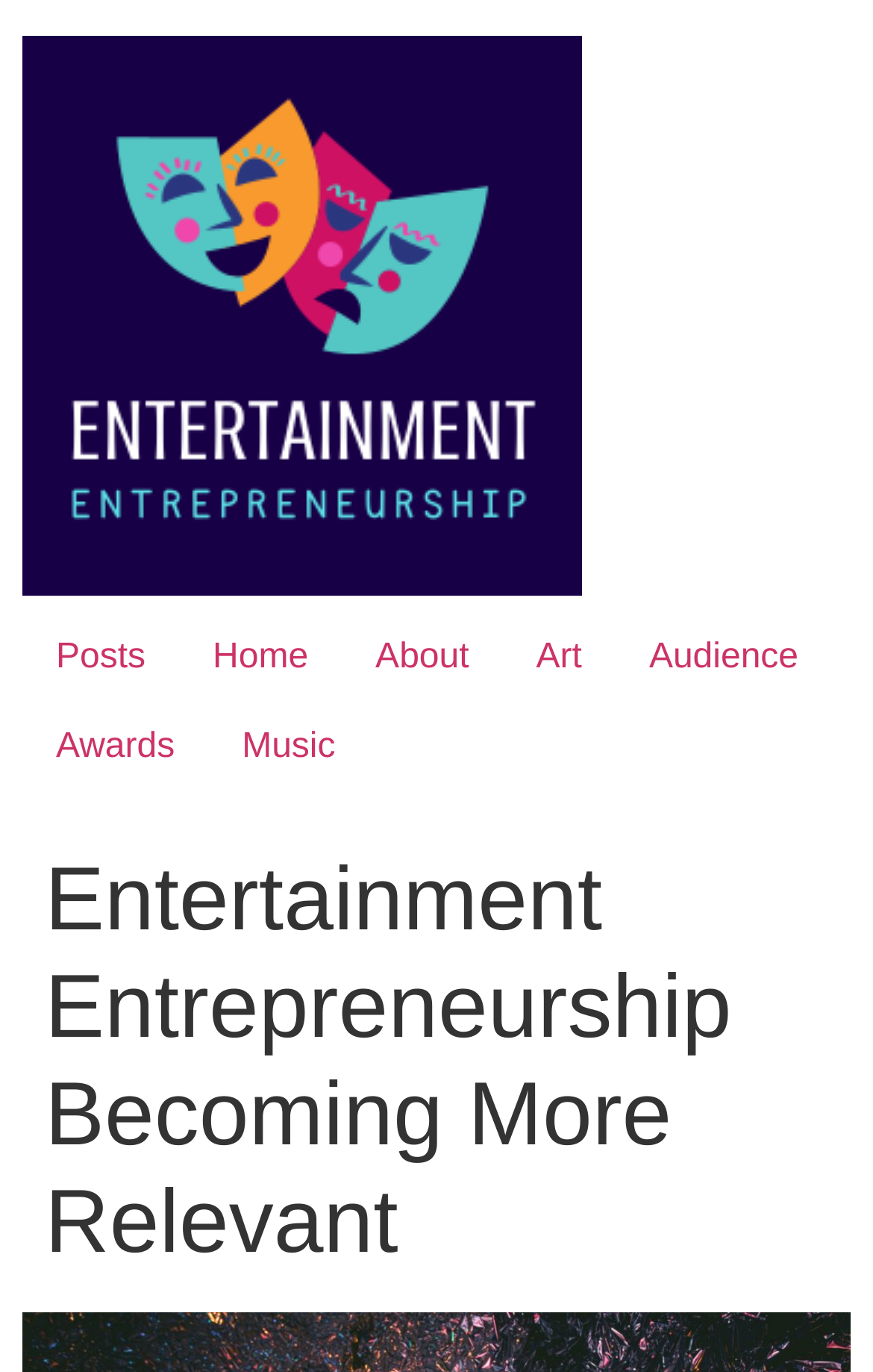Generate a comprehensive caption for the webpage you are viewing.

The webpage is about Entertainment Entrepreneurship, with a prominent link to "Entertainment Entrepreneurship" at the top left, accompanied by an image with the same name. 

Below the image, there is a row of links, including "Posts", "Home", "About", "Art", "Audience", and "Awards", which are positioned from left to right. 

Further down, there is another row of links, with "Music" on the left and "Awards" on the right. 

The main content of the webpage is headed by a large header that spans almost the entire width of the page, titled "Entertainment Entrepreneurship Becoming More Relevant".